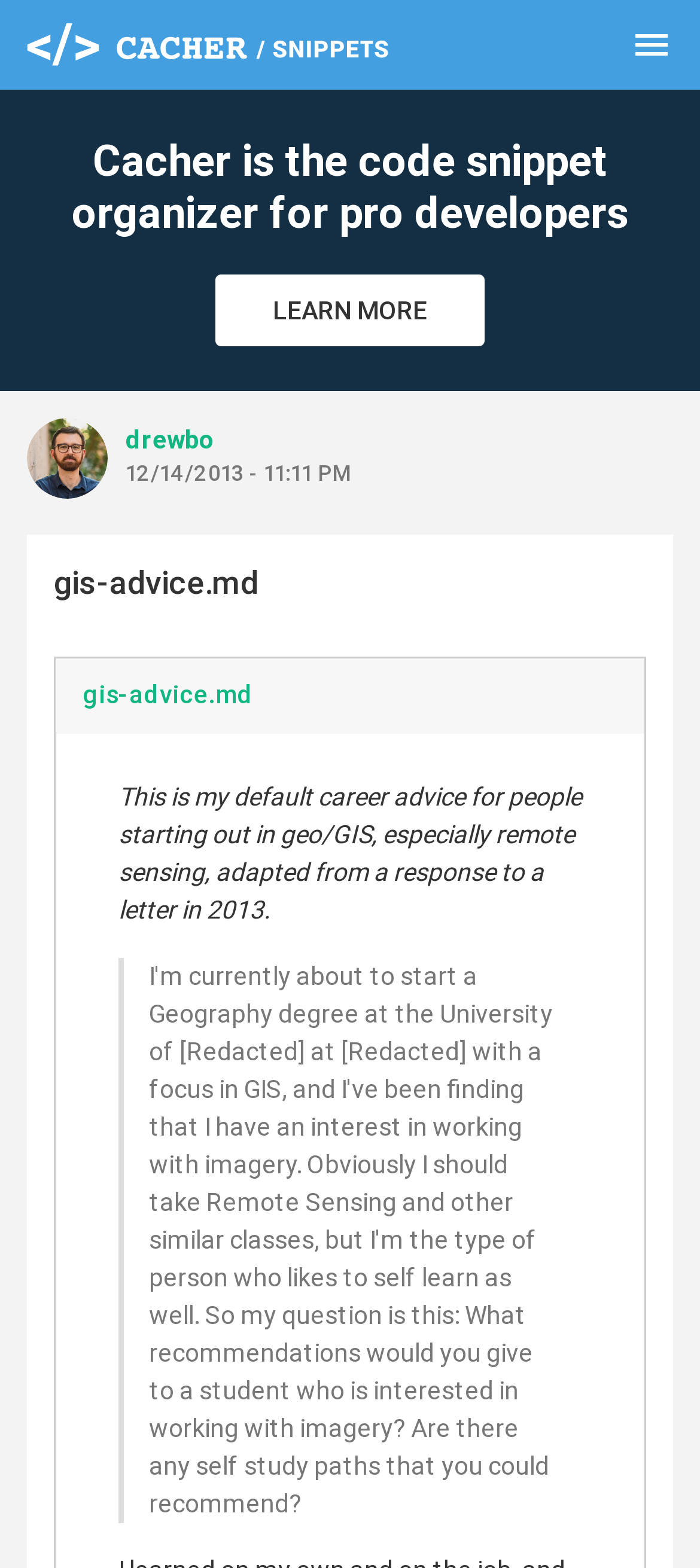What is the name of the code snippet organizer?
Please provide an in-depth and detailed response to the question.

Based on the heading 'Cacher is the code snippet organizer for pro developers' at the top of the webpage, it is clear that Cacher is the name of the code snippet organizer.